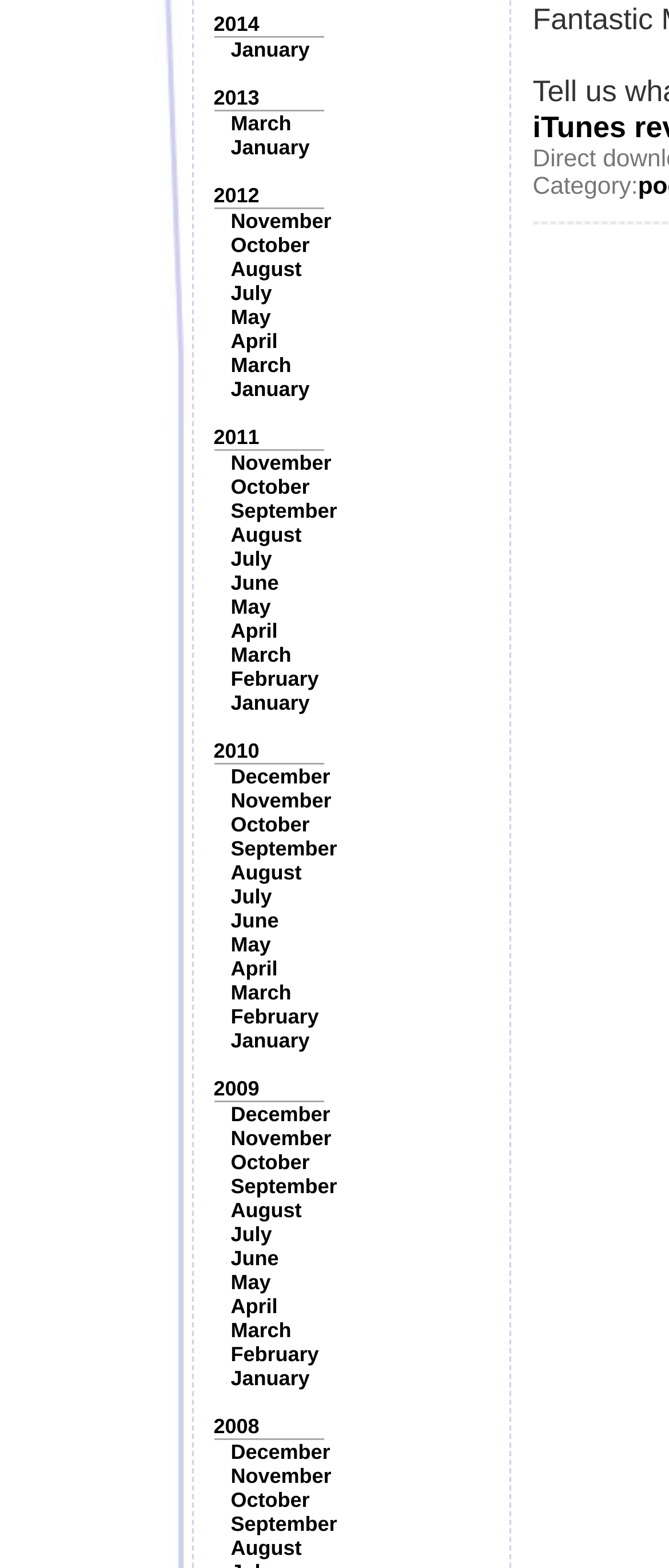Give a short answer using one word or phrase for the question:
What is the vertical position of the link '2012' relative to the link '2011'?

above